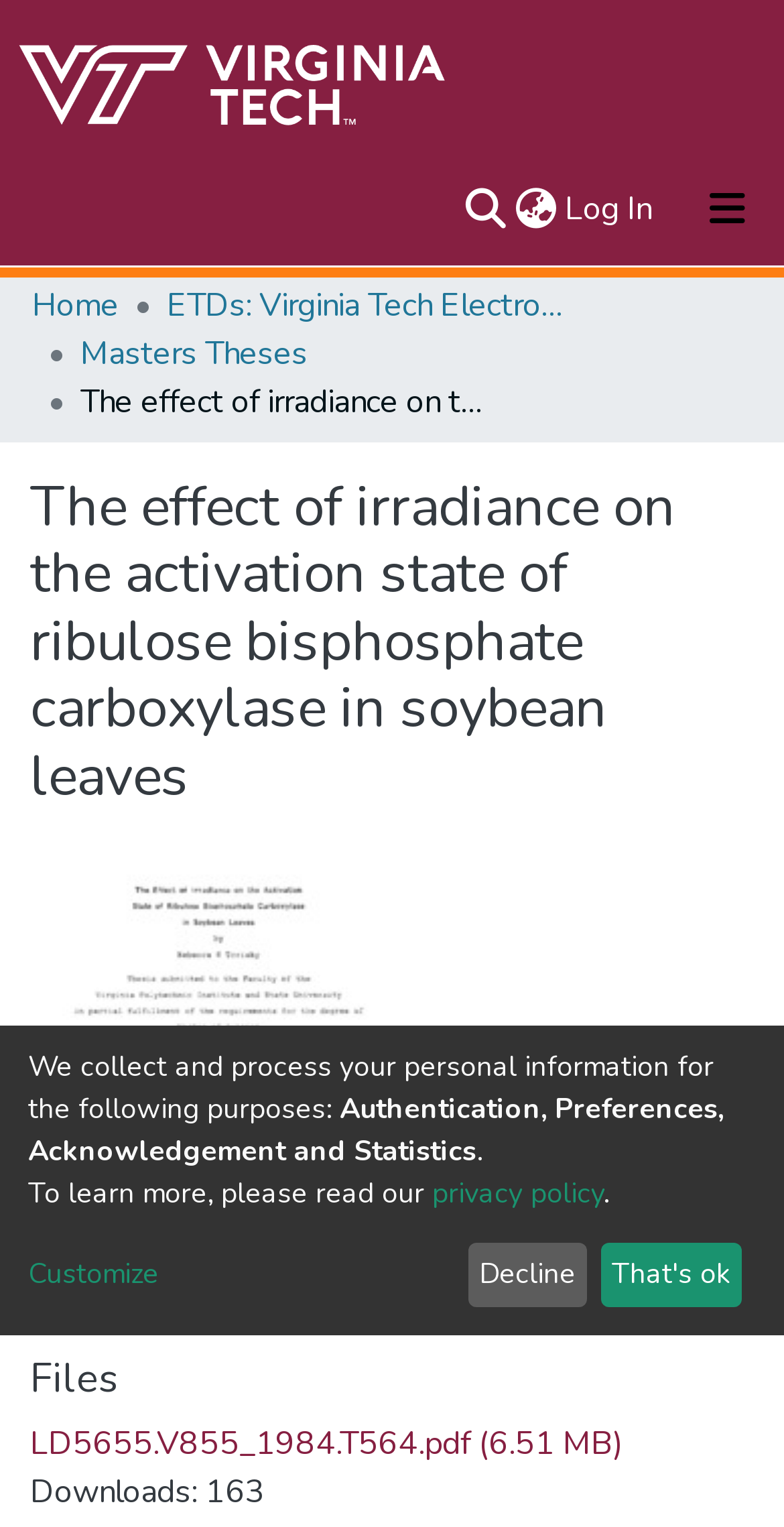Provide a thorough summary of the webpage.

The webpage appears to be a research paper or academic article about the effect of irradiance on the activation state of ribulose bisphosphate carboxylase in soybean leaves. 

At the top of the page, there is a navigation bar with several links, including a repository logo, a search bar, a language switch button, and a log-in button. 

Below the navigation bar, there is a main navigation bar with links to "About", "Communities & Collections", "All of VTechWorks", and "Statistics". 

Next to the main navigation bar, there is a breadcrumb navigation section with links to "Home", "ETDs: Virginia Tech Electronic Theses and Dissertations", and "Masters Theses". 

The main content of the page is divided into two sections. The first section has a heading that matches the title of the research paper, and it likely contains the abstract or introduction of the paper. 

The second section has a heading titled "Files" and contains a link to a PDF file, along with information about the number of downloads. 

At the bottom of the page, there is a section with several paragraphs of text that appear to be related to privacy policy and data collection. There are also buttons to "Decline" or accept the terms.